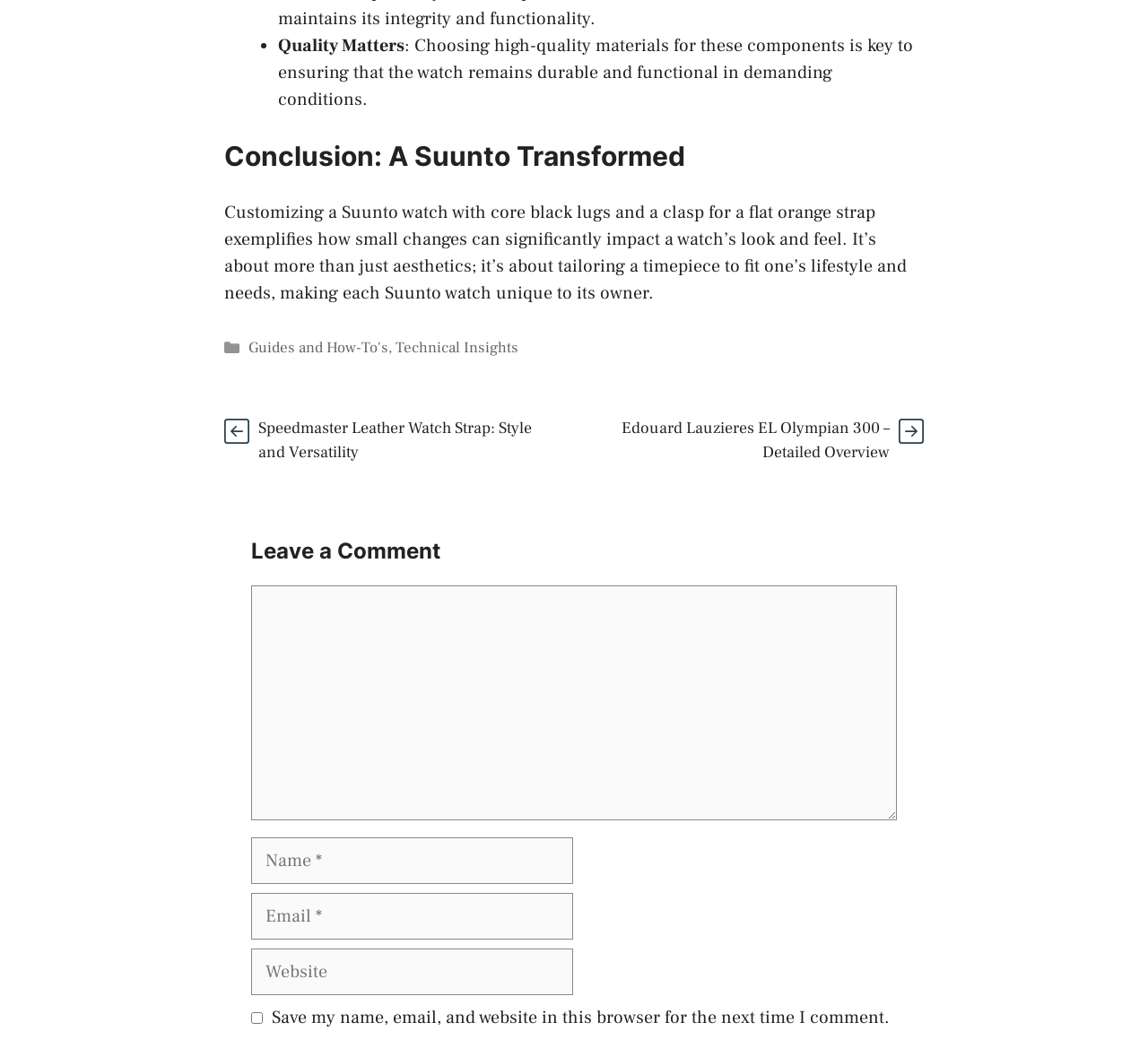Please identify the bounding box coordinates of the element I need to click to follow this instruction: "Click on the 'Speedmaster Leather Watch Strap: Style and Versatility' link".

[0.225, 0.395, 0.463, 0.438]